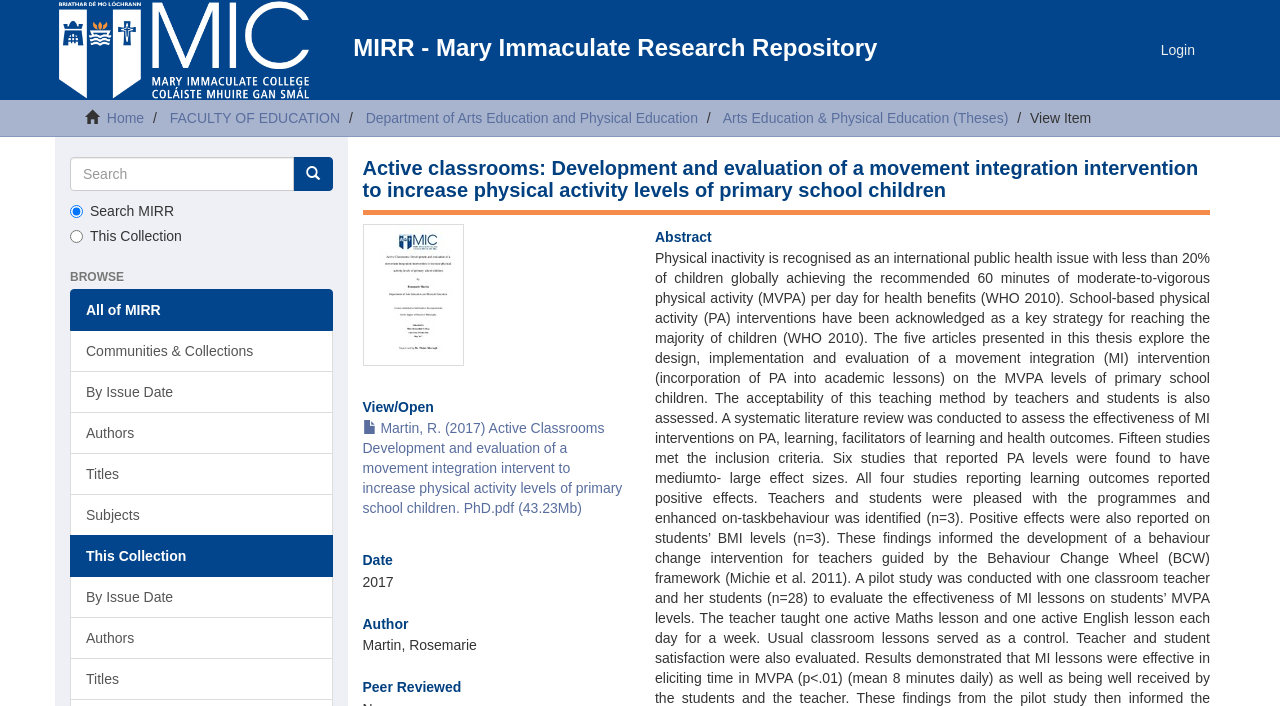Use a single word or phrase to answer the question: What is the name of the faculty?

FACULTY OF EDUCATION